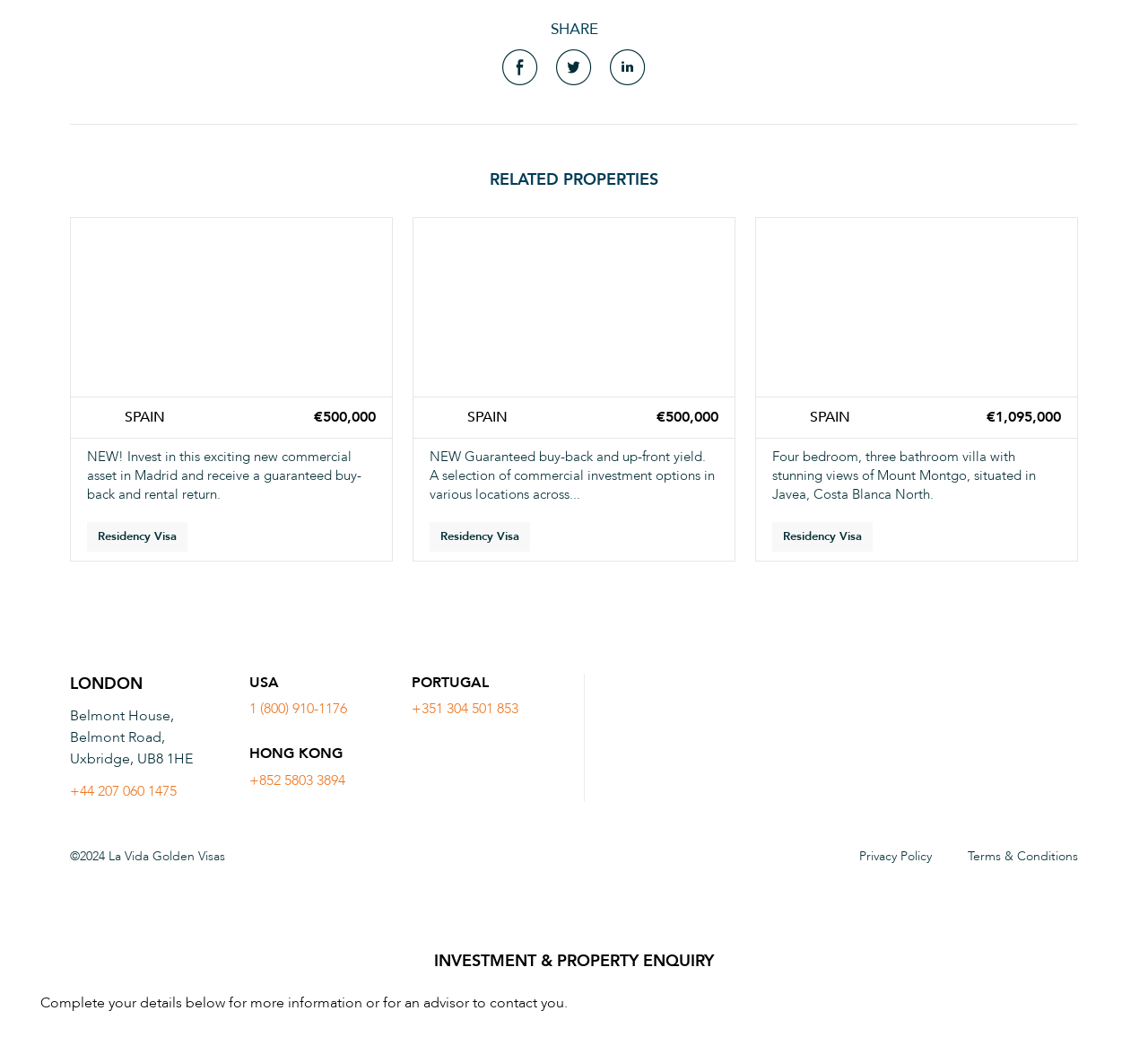What is the contact information provided at the bottom of the webpage?
Please provide a comprehensive answer based on the details in the screenshot.

The webpage provides contact information, including phone numbers and addresses, for different locations such as London, USA, Portugal, and Hong Kong, which suggests that the company or organization behind the webpage has a global presence and provides support or services in these locations.